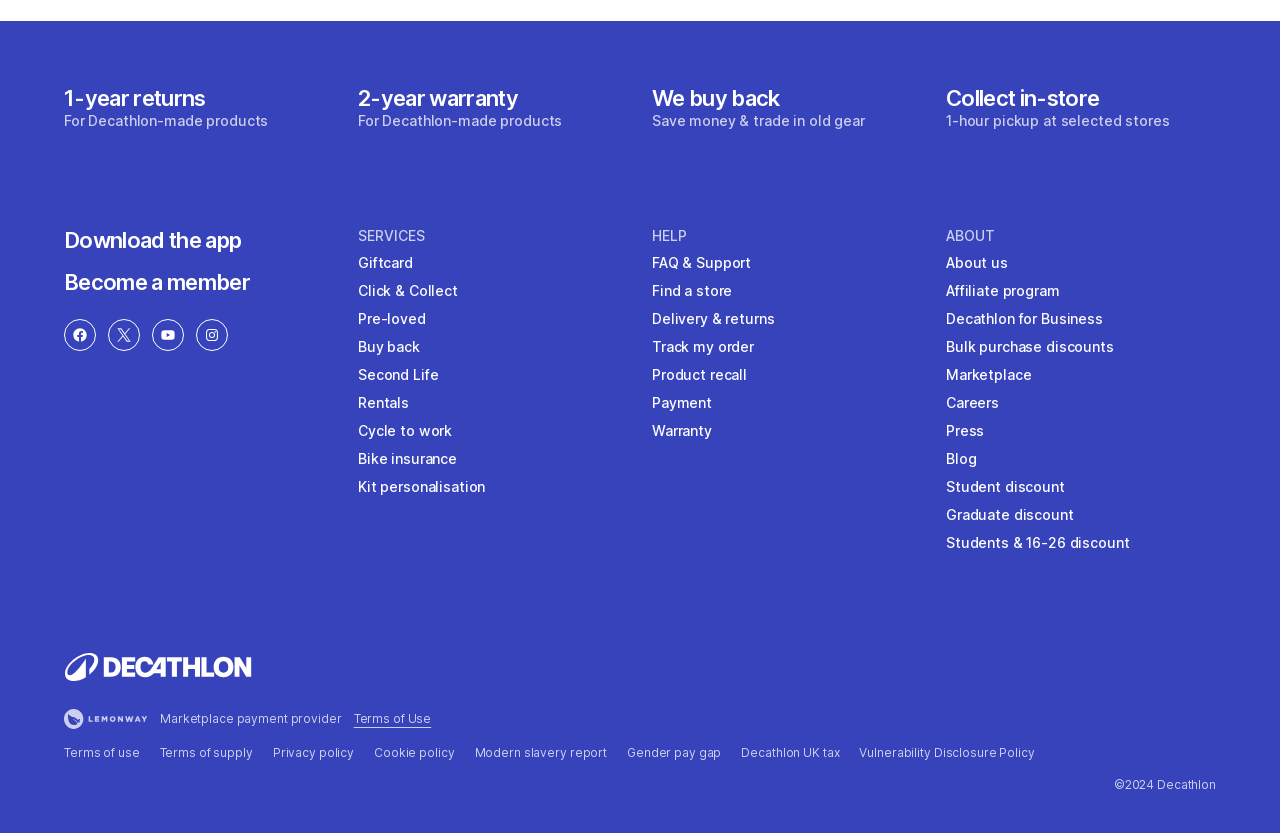Reply to the question with a brief word or phrase: What is the name of the section that contains links to 'Giftcard', 'Click & Collect', and 'Pre-loved'?

SERVICES